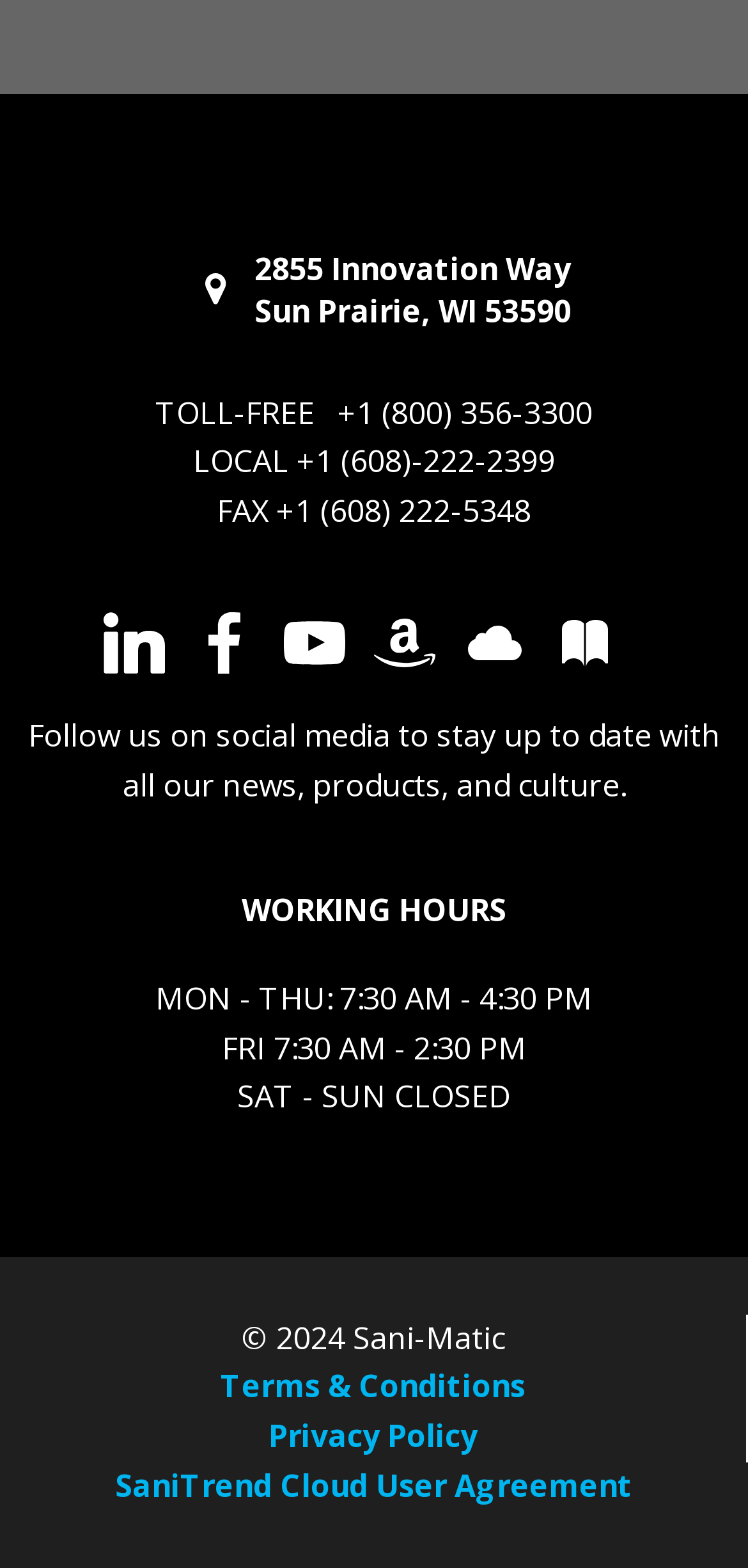Utilize the details in the image to give a detailed response to the question: What is the copyright year of the company?

I found the copyright year by looking at the StaticText element with the text ' 2024 Sani-Matic' which is located at the bottom of the webpage.